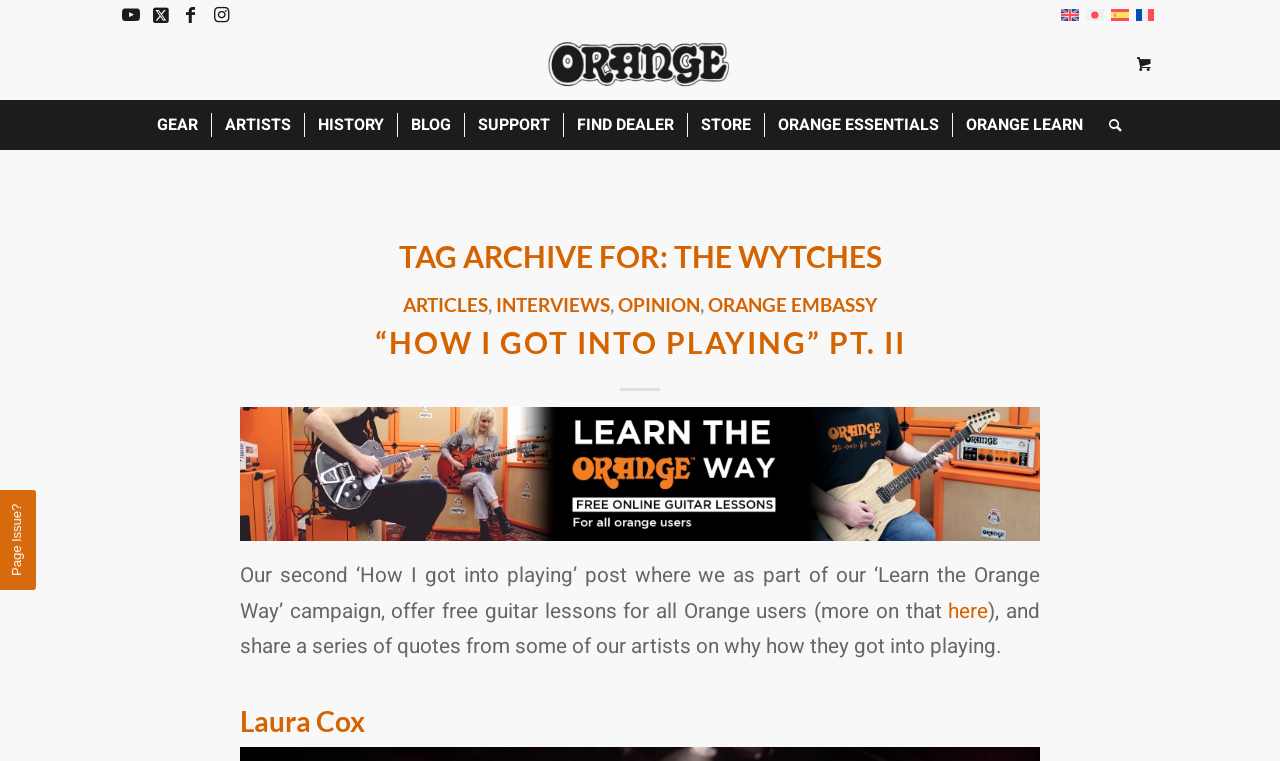Pinpoint the bounding box coordinates of the clickable area needed to execute the instruction: "Learn about Laura Cox". The coordinates should be specified as four float numbers between 0 and 1, i.e., [left, top, right, bottom].

[0.188, 0.925, 0.285, 0.97]